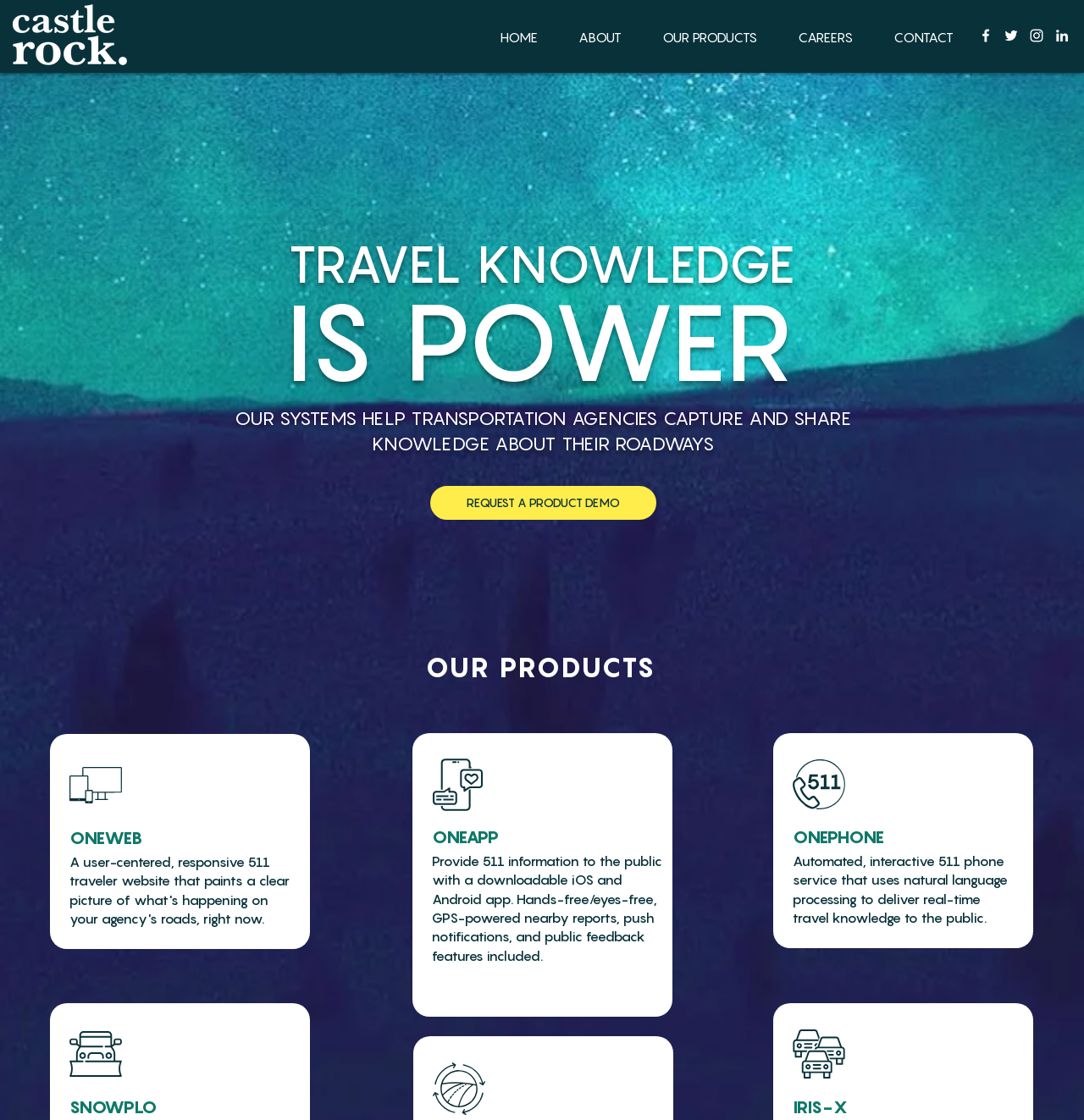What is the purpose of the ONEAPP product?
Provide a detailed answer to the question, using the image to inform your response.

I examined the StaticText element with the ID 1064, which is associated with the 'ONEAPP' heading, and found that it describes the product as providing 511 information to the public with a downloadable iOS and Android app.